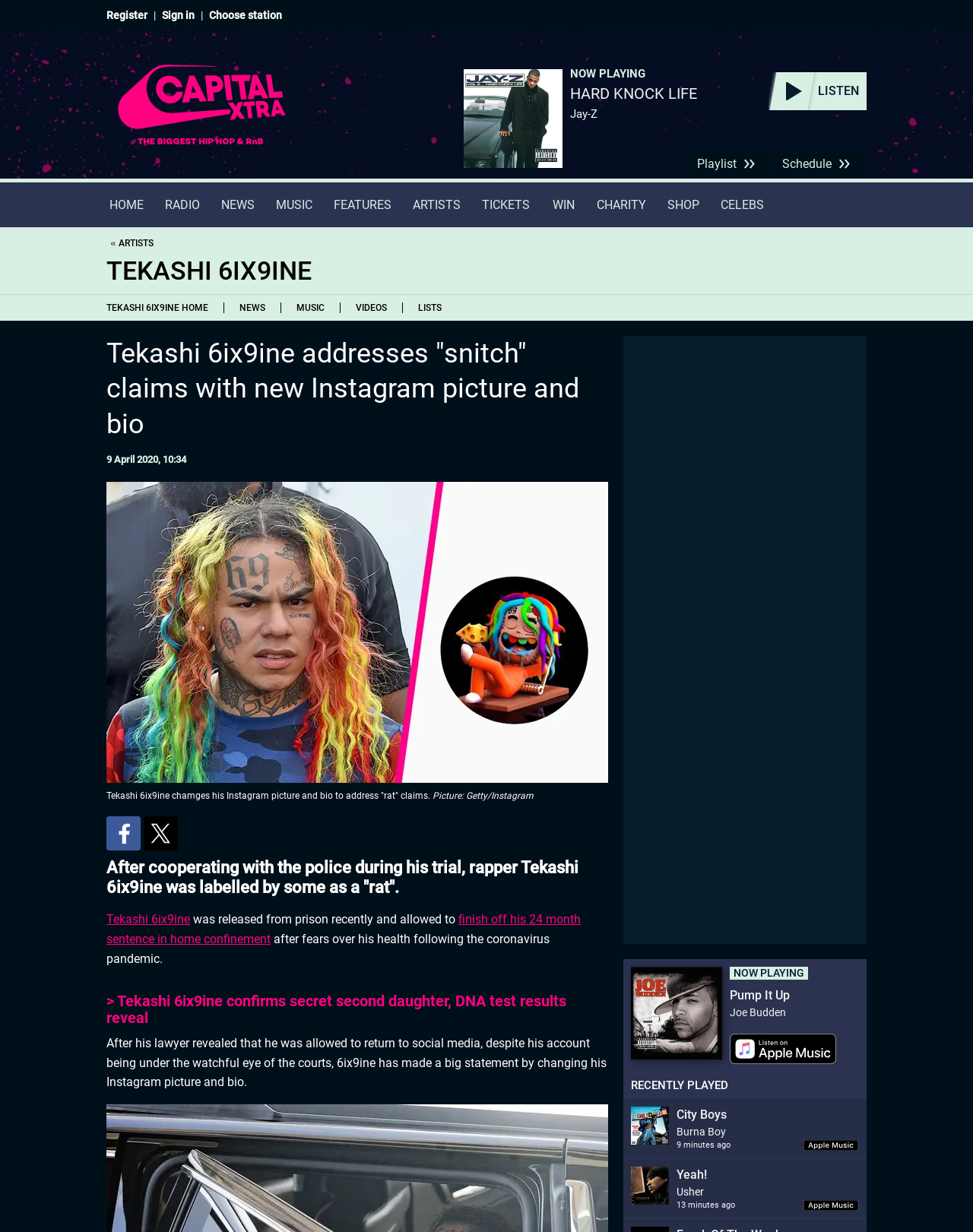What is the name of the radio station mentioned on the webpage?
Please provide a single word or phrase in response based on the screenshot.

Capital XTRA